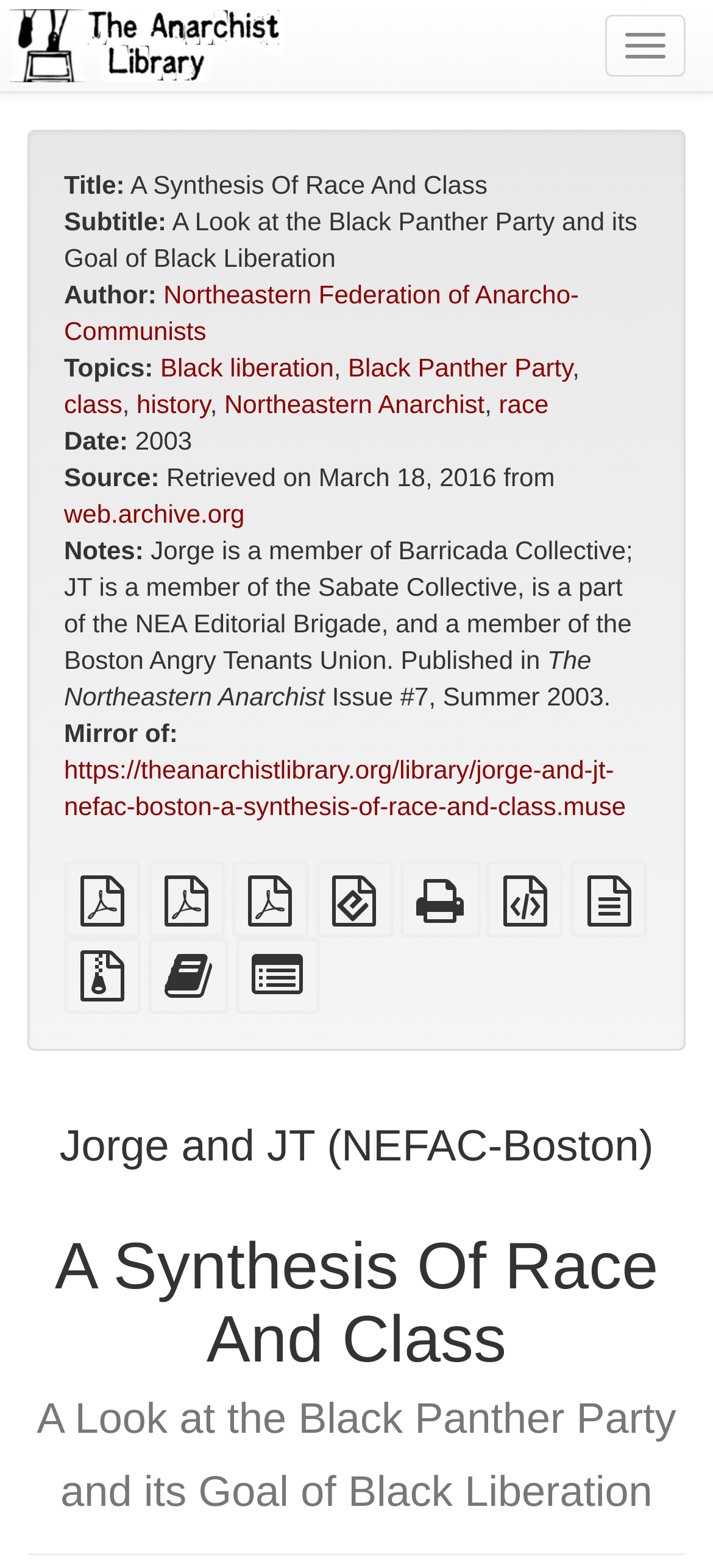Could you determine the bounding box coordinates of the clickable element to complete the instruction: "Add this text to the bookbuilder"? Provide the coordinates as four float numbers between 0 and 1, i.e., [left, top, right, bottom].

[0.207, 0.619, 0.32, 0.638]